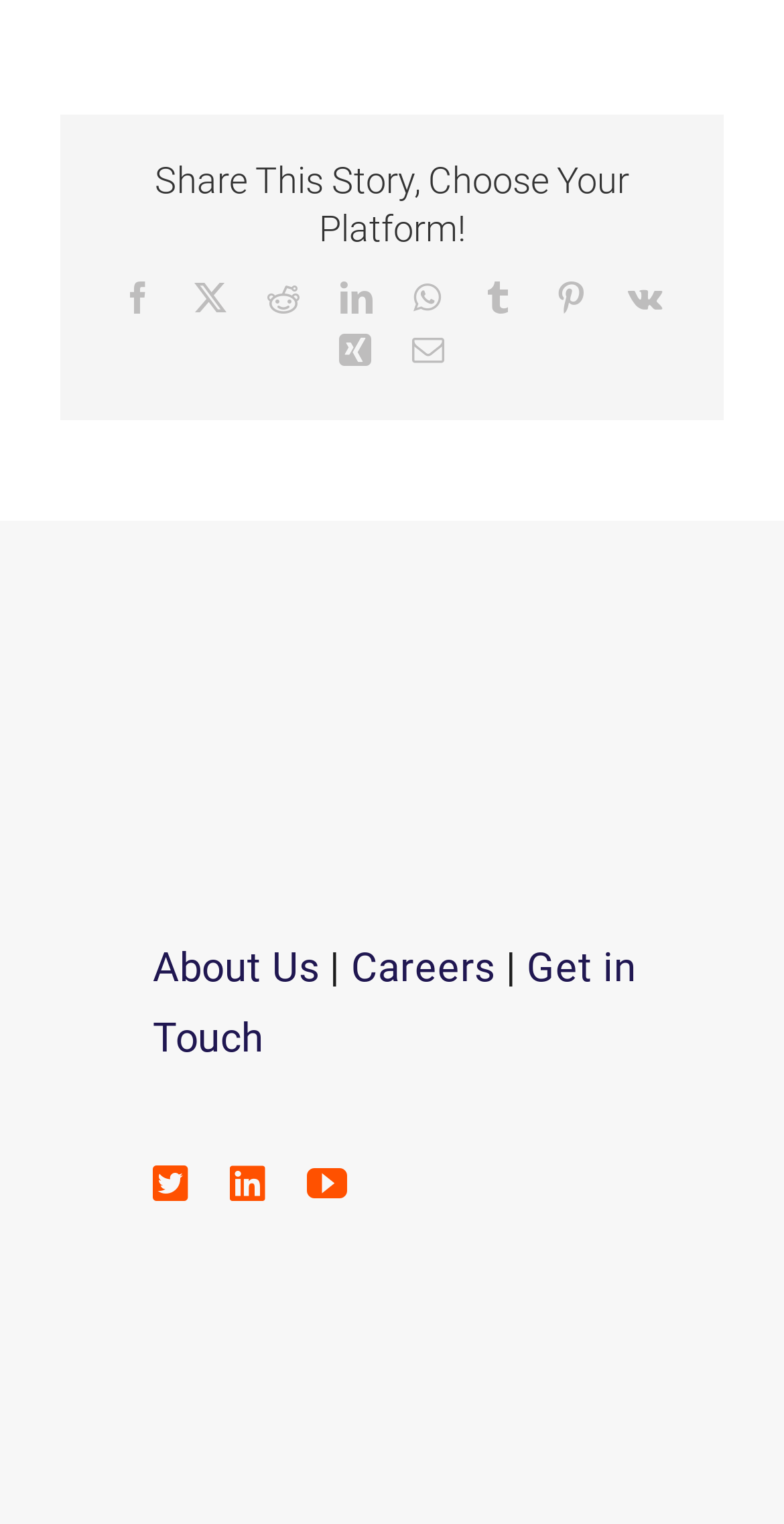Is there an image on the webpage?
Based on the image, answer the question in a detailed manner.

I checked the webpage and found an image located at the top section, with a bounding box of [0.077, 0.397, 0.923, 0.577].